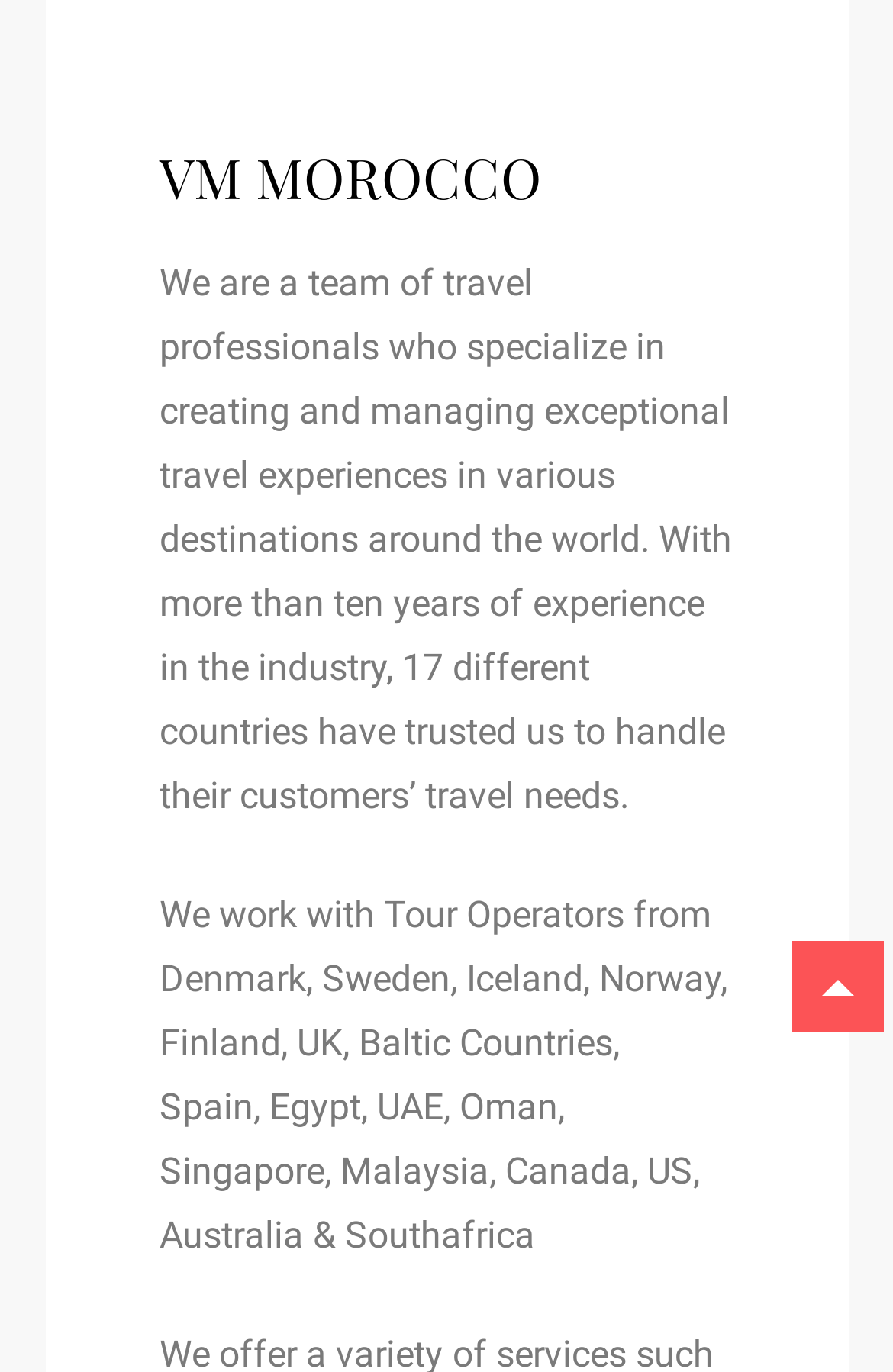Locate the UI element described by Cookies Settings and provide its bounding box coordinates. Use the format (top-left x, top-left y, bottom-right x, bottom-right y) with all values as floating point numbers between 0 and 1.

None